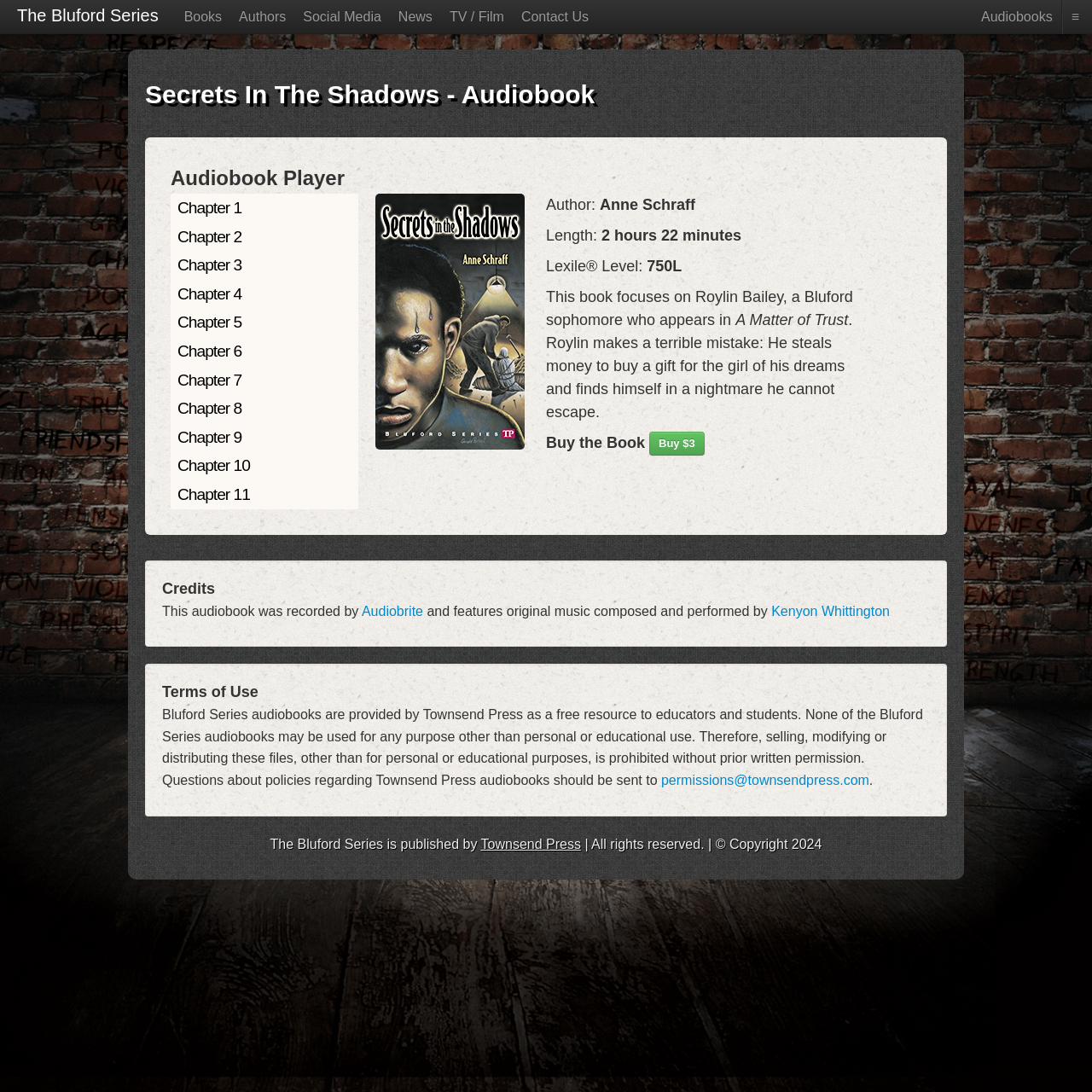Give a one-word or one-phrase response to the question:
What is the Lexile level of this book?

750L